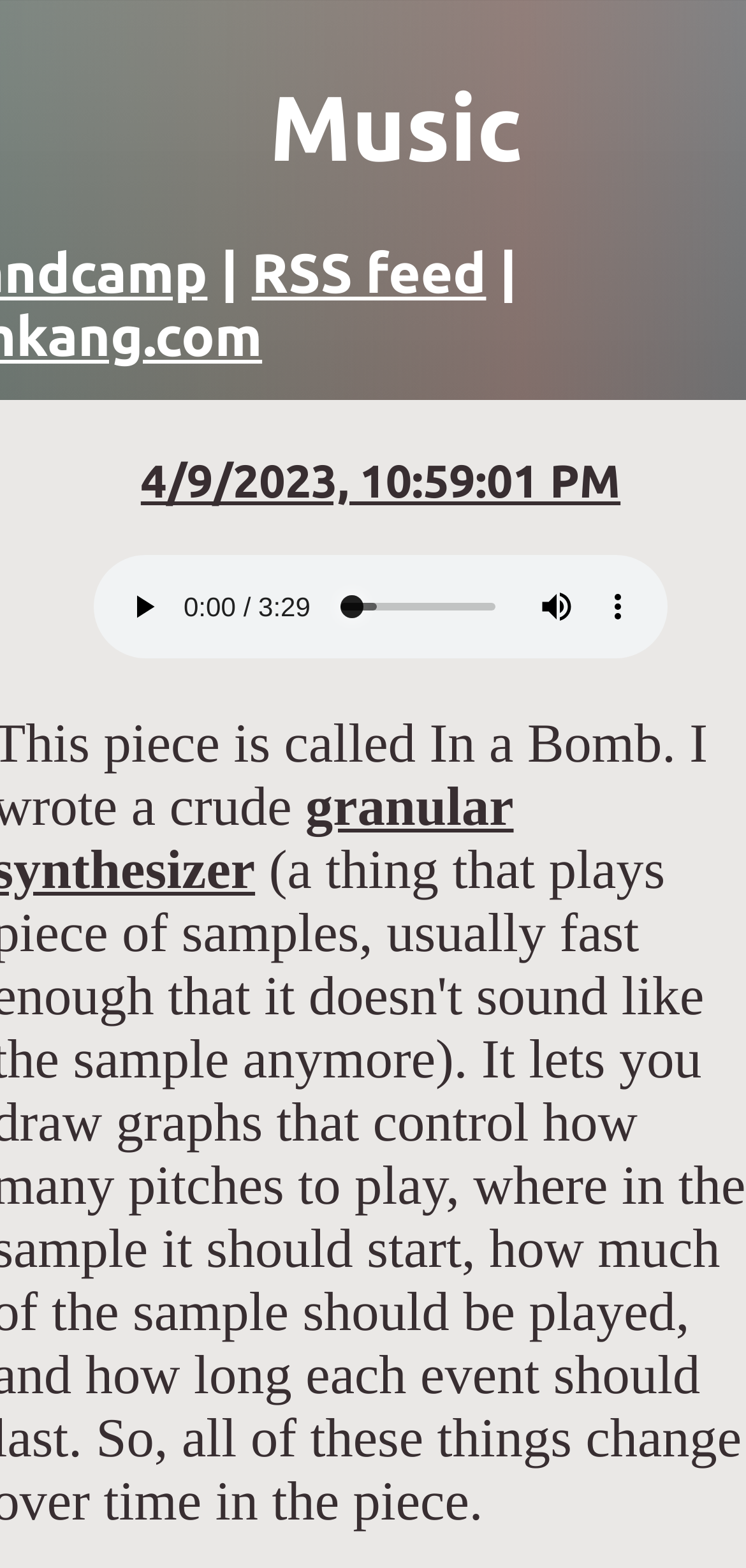What is the orientation of the audio time scrubber?
Please look at the screenshot and answer using one word or phrase.

Horizontal